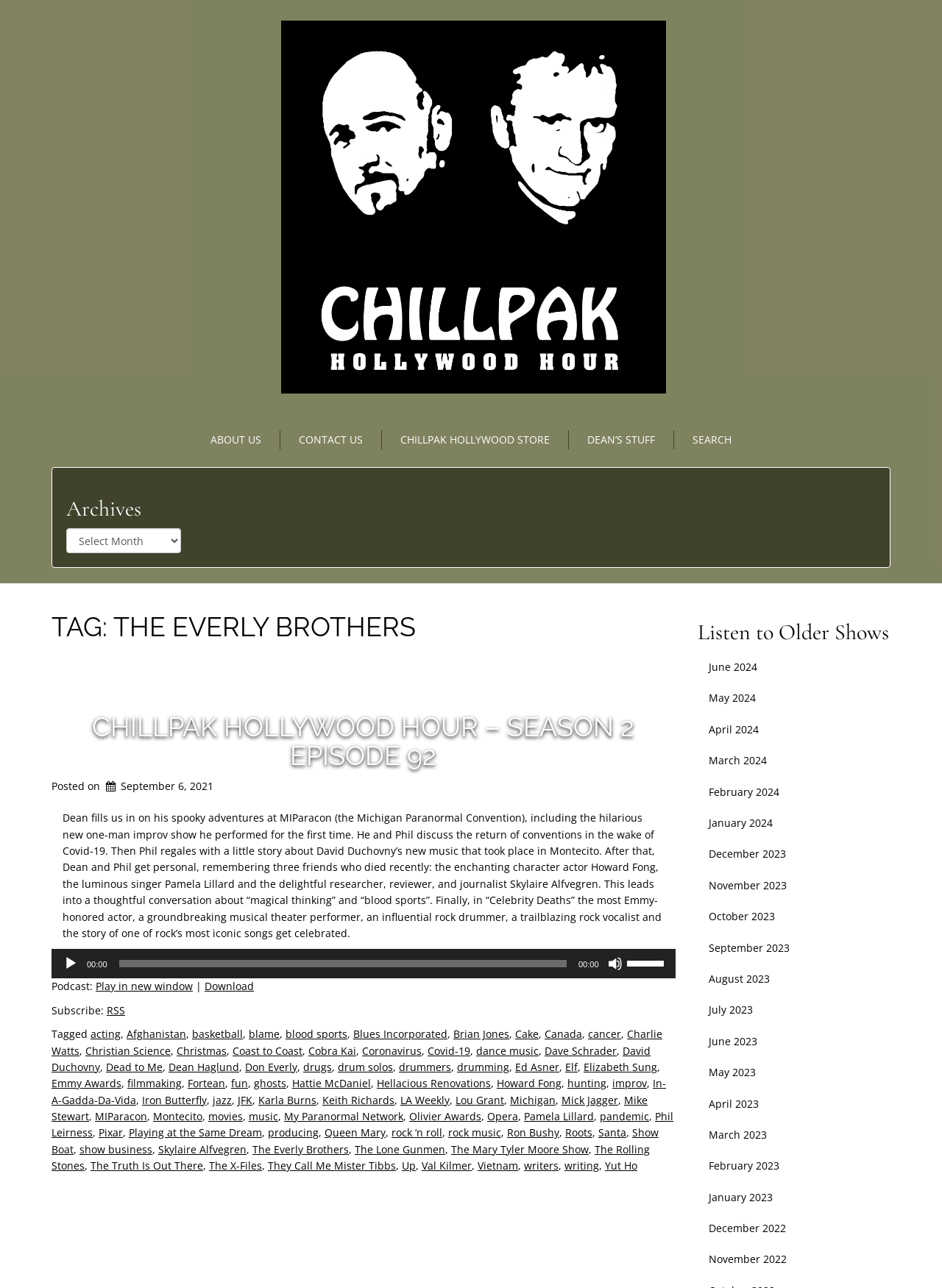Please specify the bounding box coordinates for the clickable region that will help you carry out the instruction: "Check the 'Local Forecast'".

None